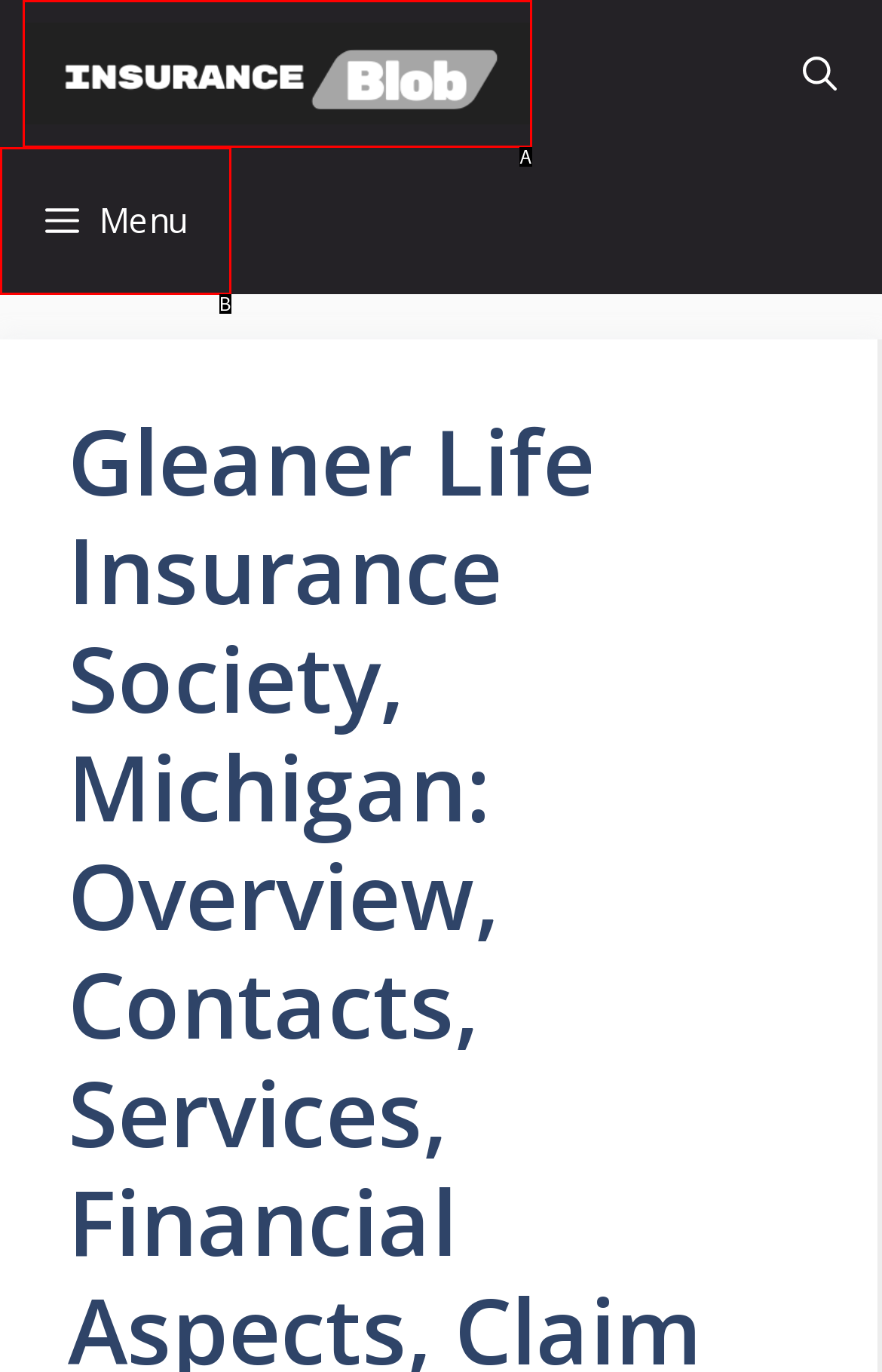Using the description: Menu, find the HTML element that matches it. Answer with the letter of the chosen option.

B